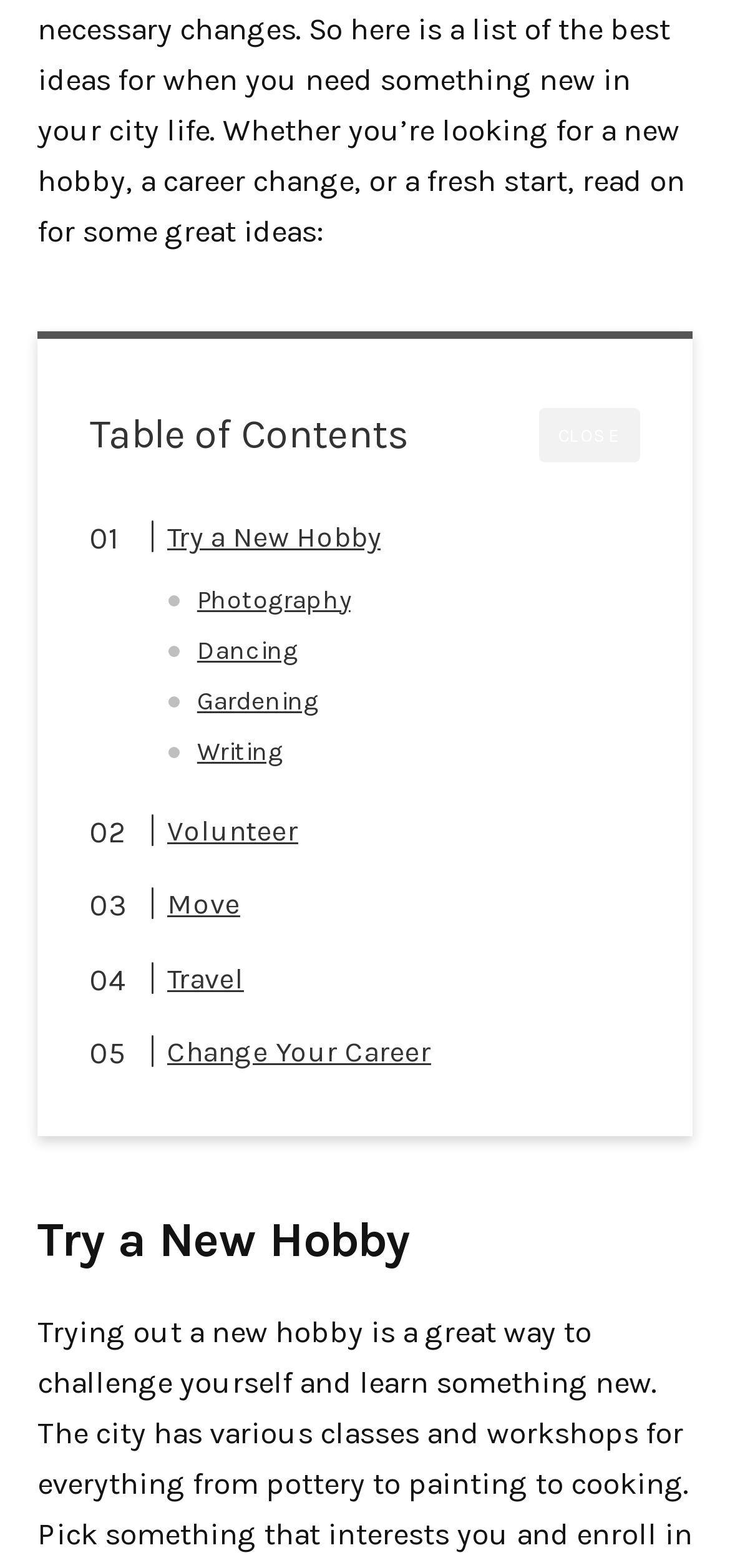Please answer the following question using a single word or phrase: What is the heading below the links?

Try a New Hobby